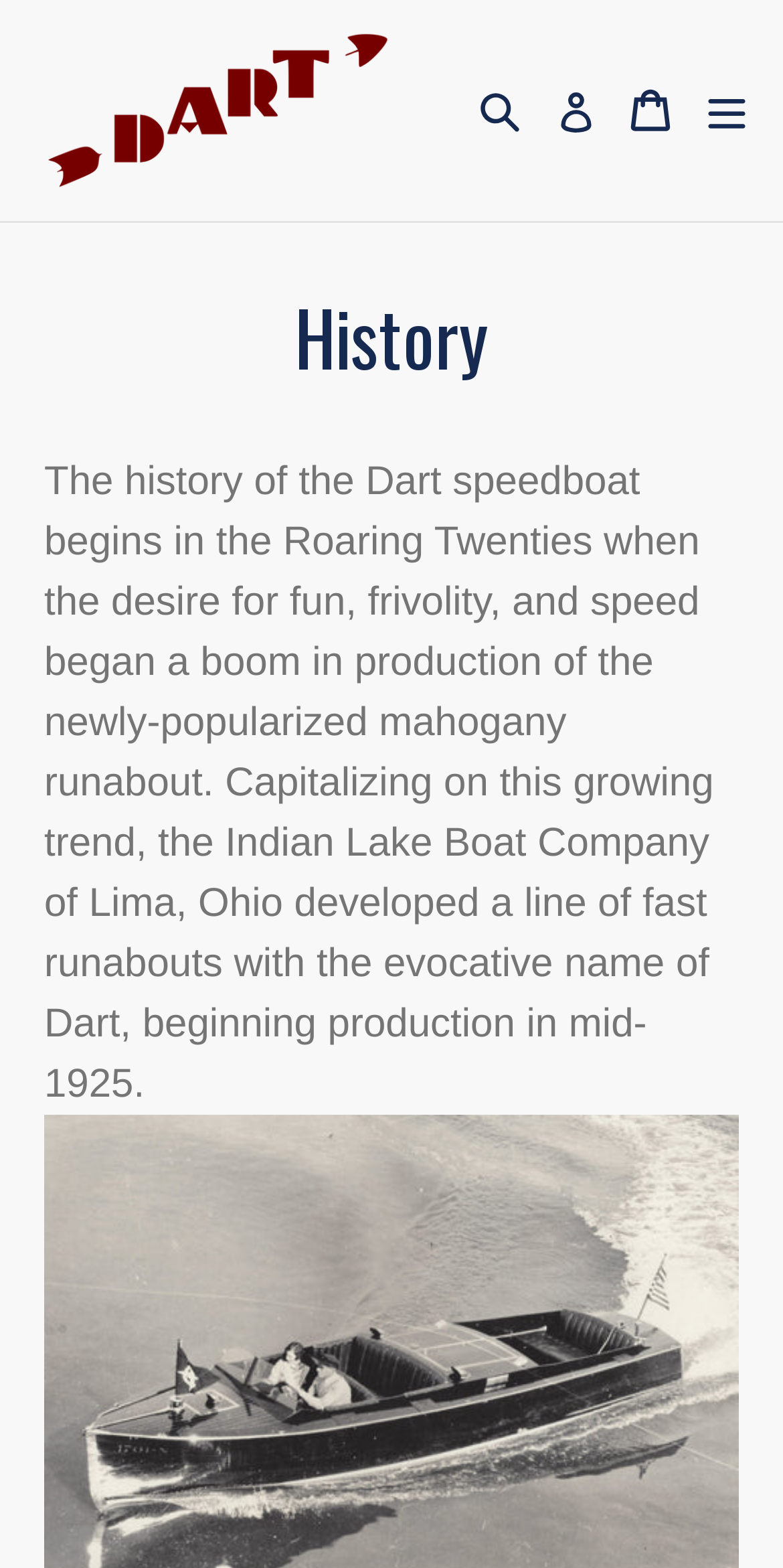Extract the bounding box for the UI element that matches this description: "alt="Dart Boats"".

[0.056, 0.019, 0.5, 0.122]